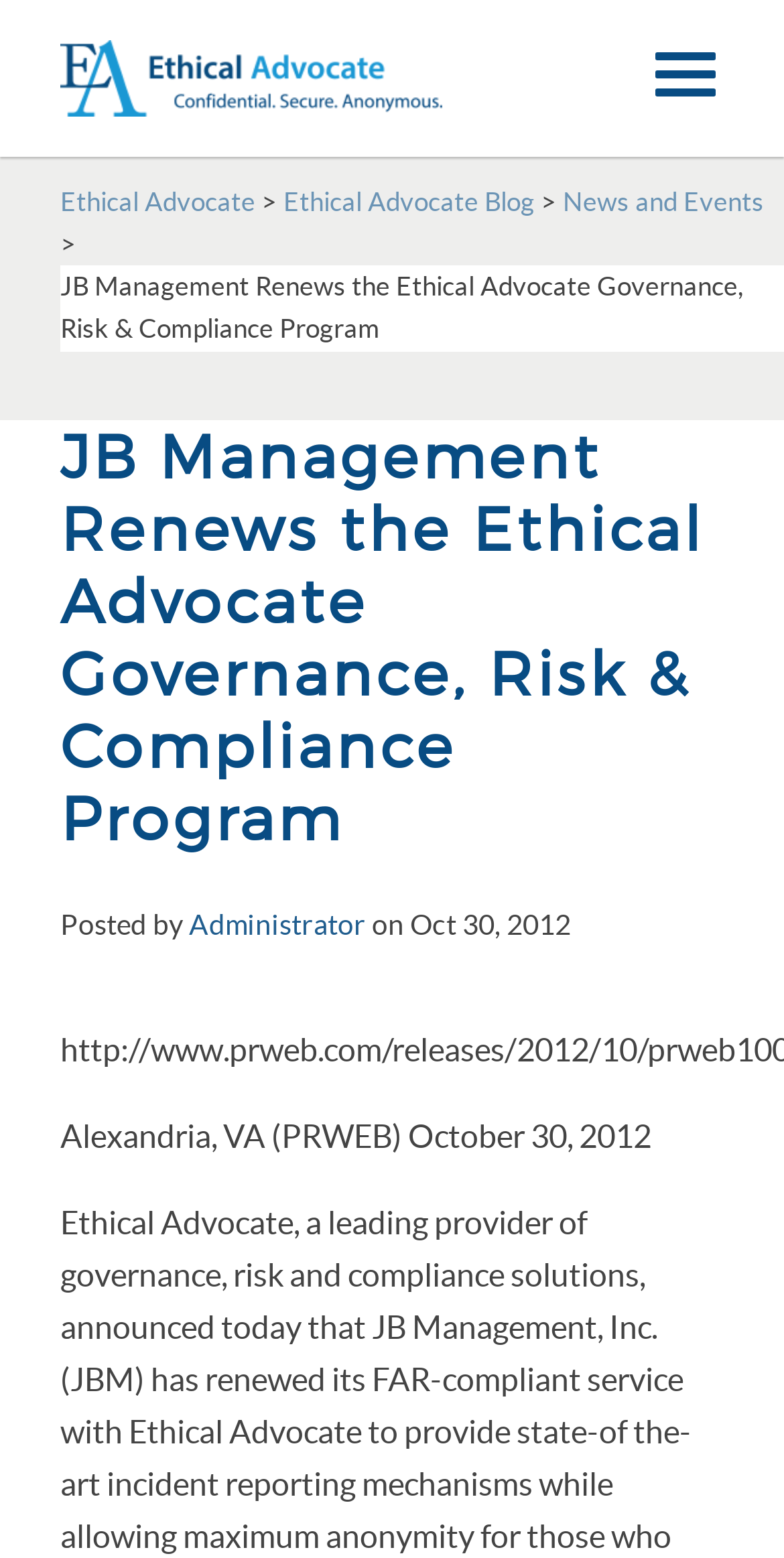What is the date when the news was posted?
Using the information presented in the image, please offer a detailed response to the question.

I found the answer by looking at the StaticText 'on Oct 30, 2012' which is located below the heading 'JB Management Renews the Ethical Advocate Governance, Risk & Compliance Program' and provides information about the date when the news was posted.